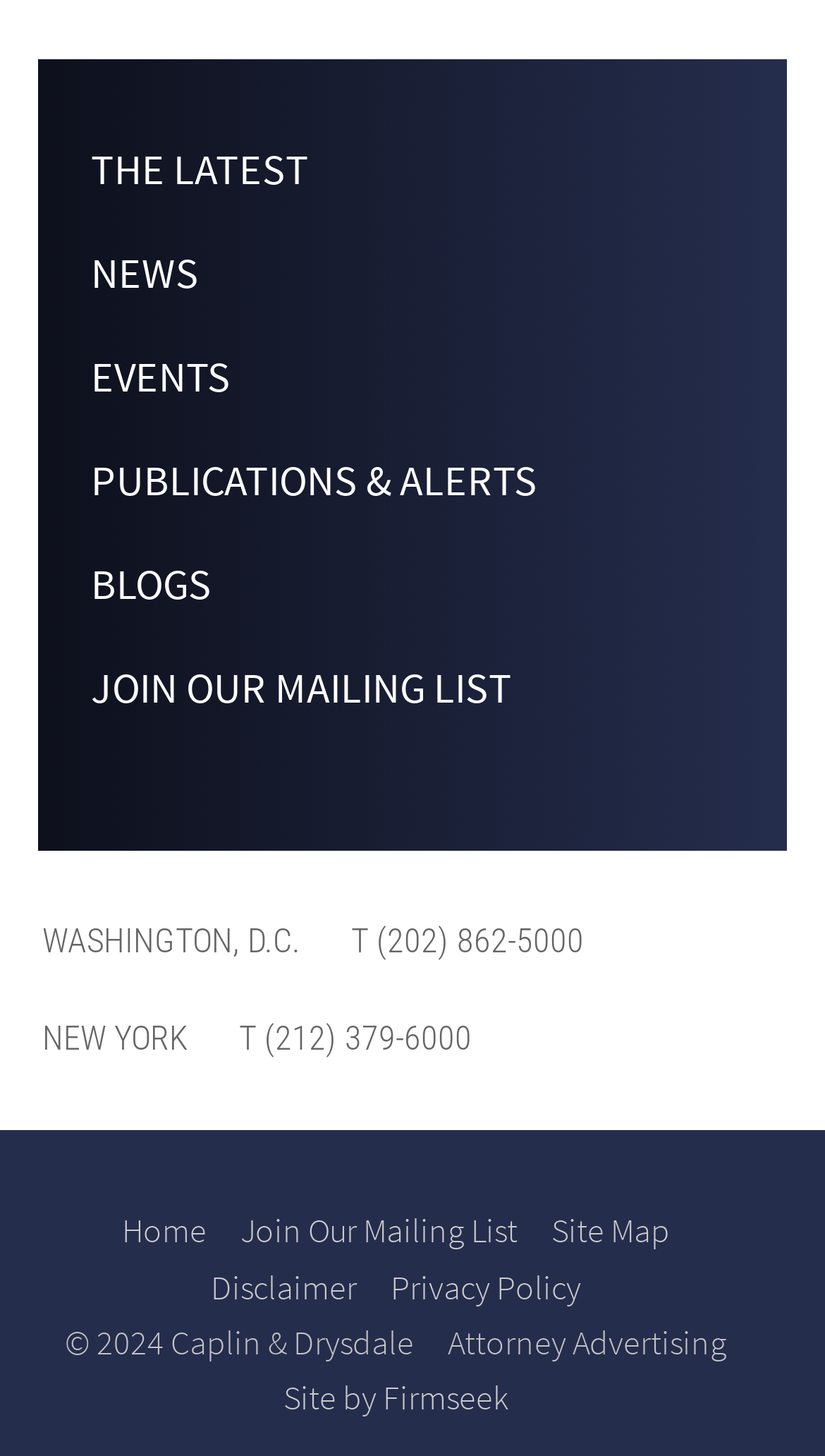From the image, can you give a detailed response to the question below:
What is the name of the company that developed the website?

I found the name of the company that developed the website by looking at the link with the text 'Site by Firmseek'. This link is located at the bottom of the page, indicating the company responsible for developing the website.